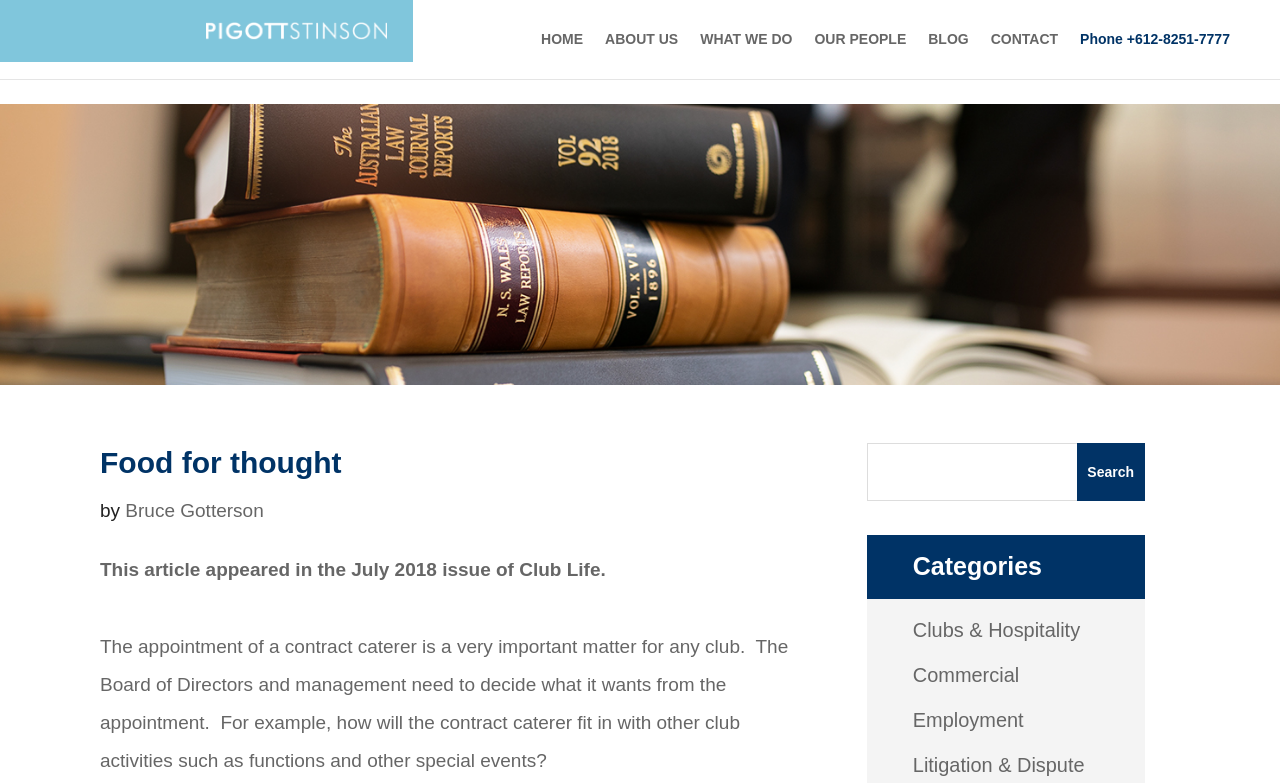Determine the bounding box coordinates of the element that should be clicked to execute the following command: "Click the CONTACT link".

[0.774, 0.041, 0.827, 0.101]